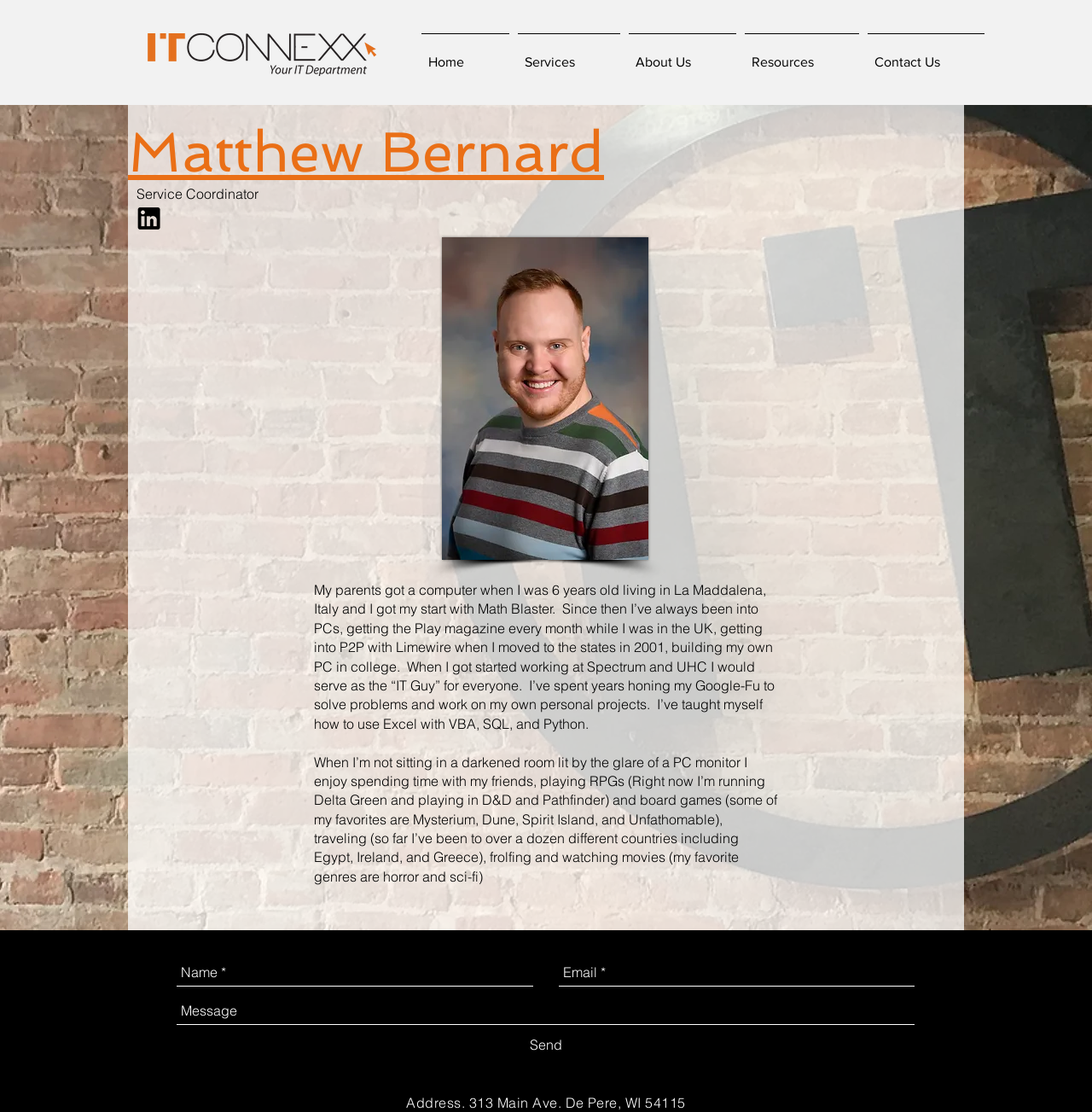Determine the bounding box coordinates of the clickable element necessary to fulfill the instruction: "Click the ITConnexx Logo". Provide the coordinates as four float numbers within the 0 to 1 range, i.e., [left, top, right, bottom].

[0.124, 0.03, 0.358, 0.068]